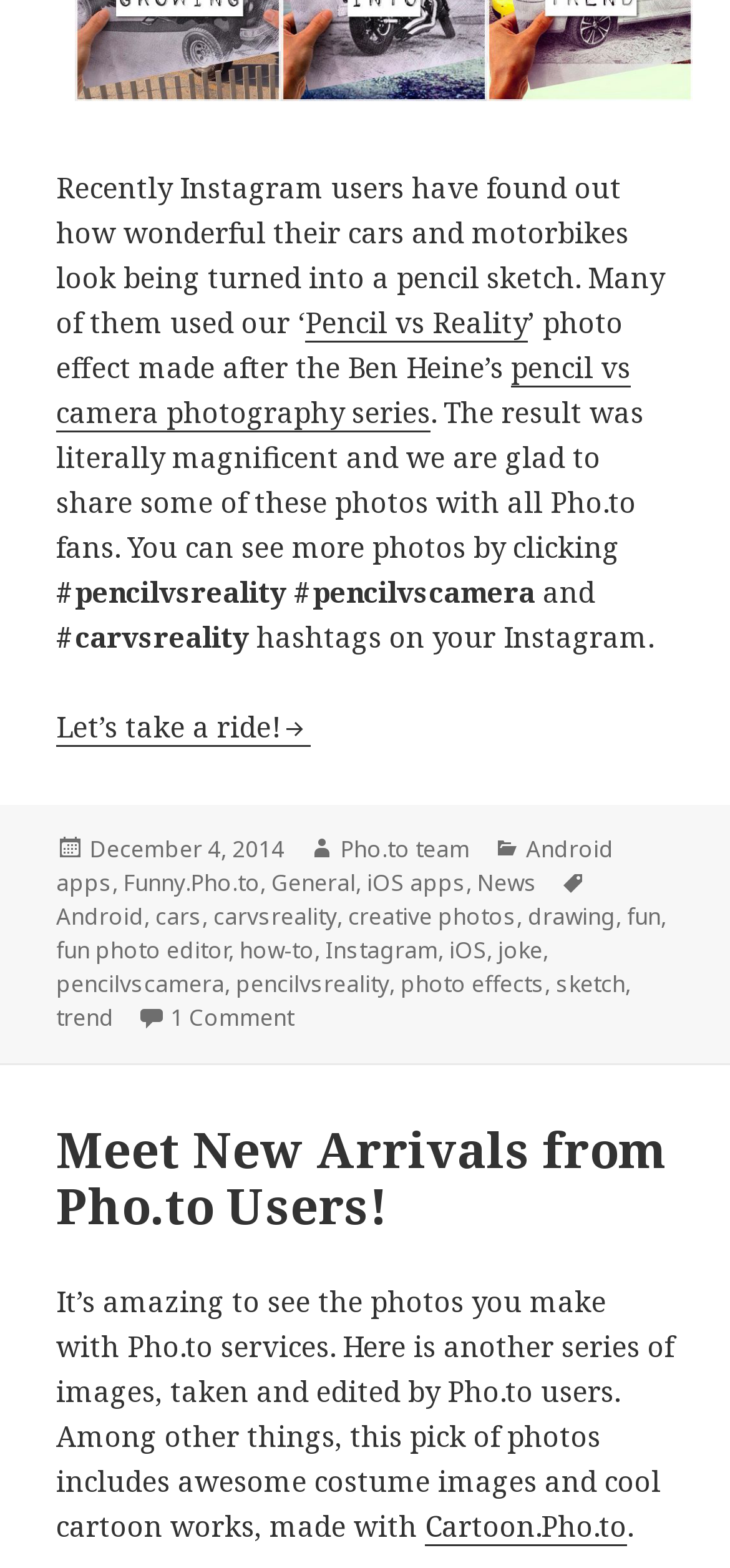Please determine the bounding box coordinates of the clickable area required to carry out the following instruction: "View more photos by clicking 'Let’s take a ride!' ". The coordinates must be four float numbers between 0 and 1, represented as [left, top, right, bottom].

[0.077, 0.452, 0.426, 0.477]